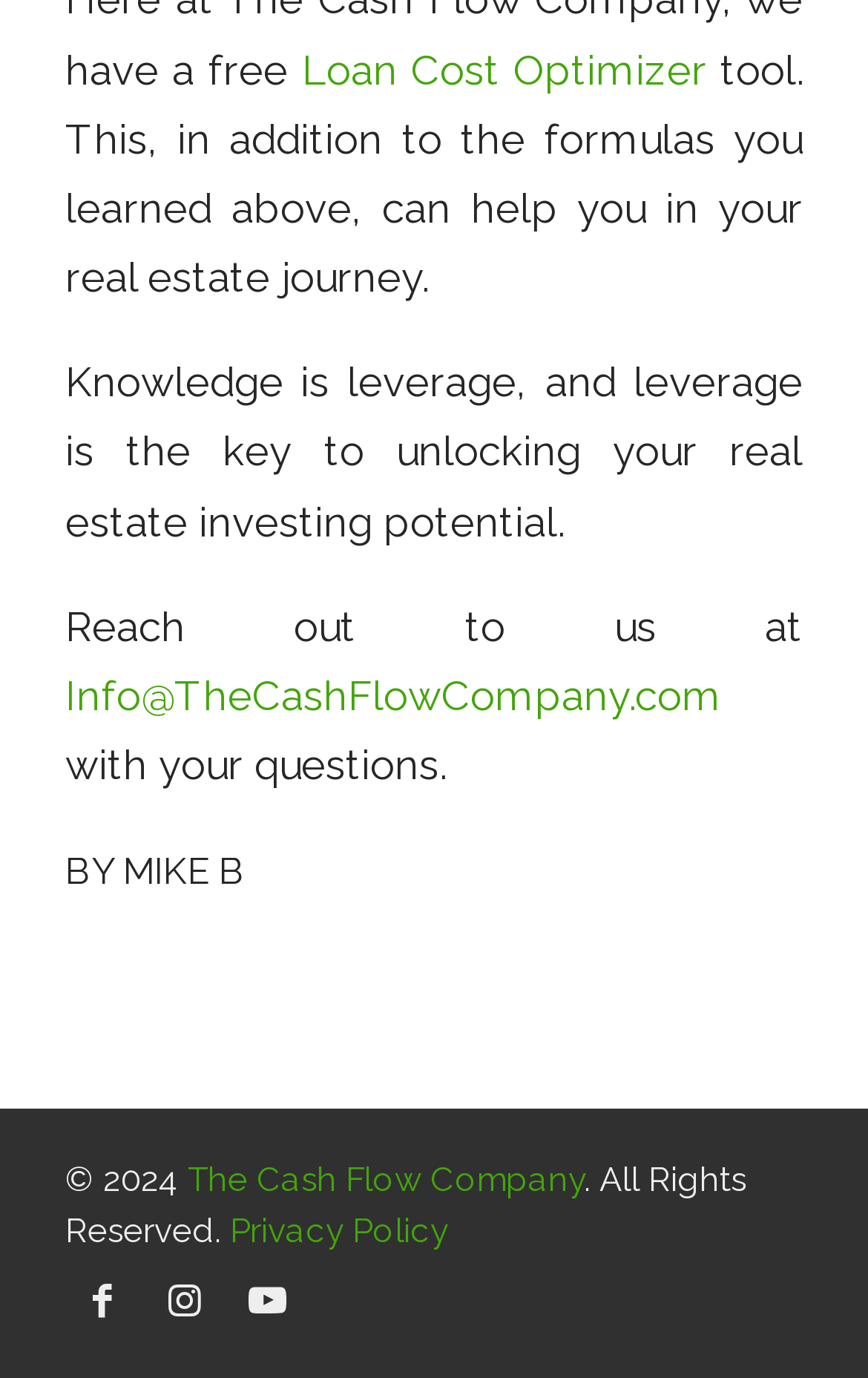How many social media links are there?
Using the information from the image, give a concise answer in one word or a short phrase.

3